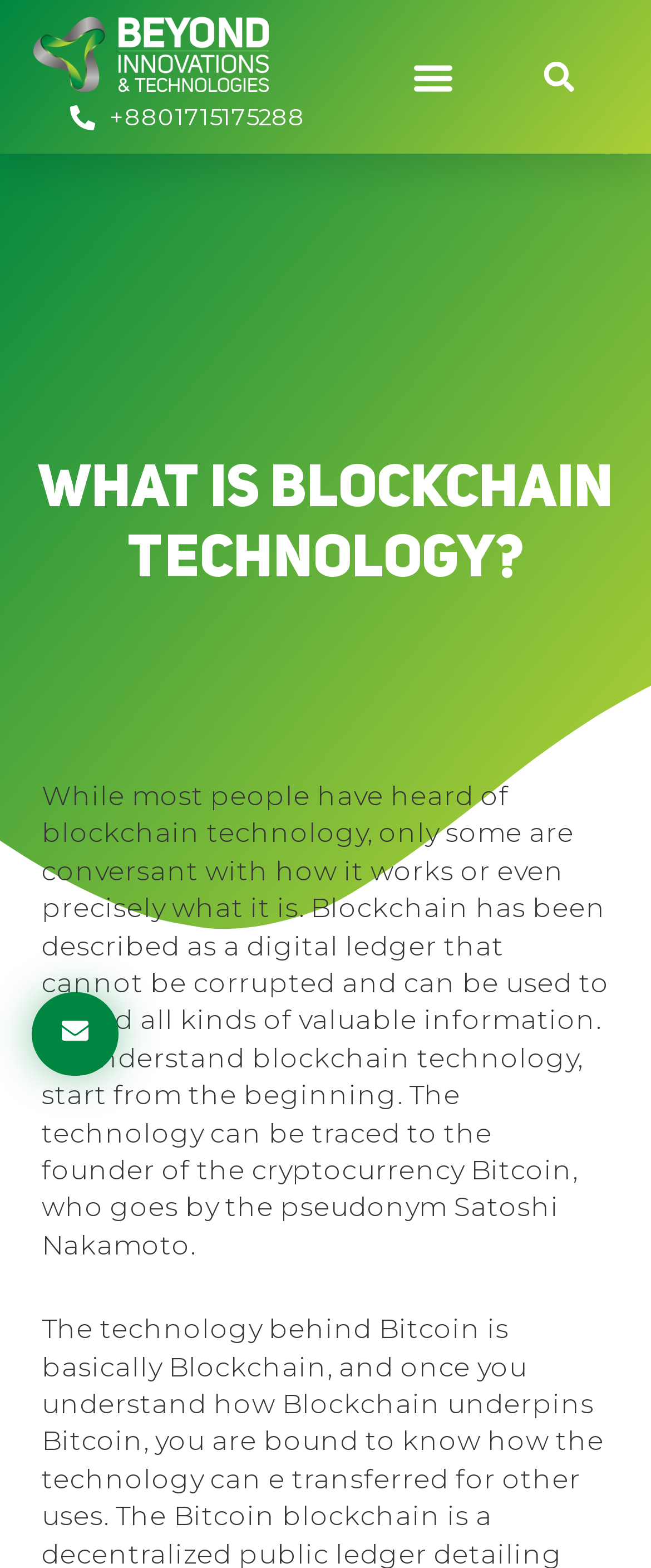Refer to the image and provide an in-depth answer to the question: 
What is blockchain technology described as?

Based on the webpage content, blockchain technology is described as a digital ledger that cannot be corrupted and can be used to record all kinds of valuable information.